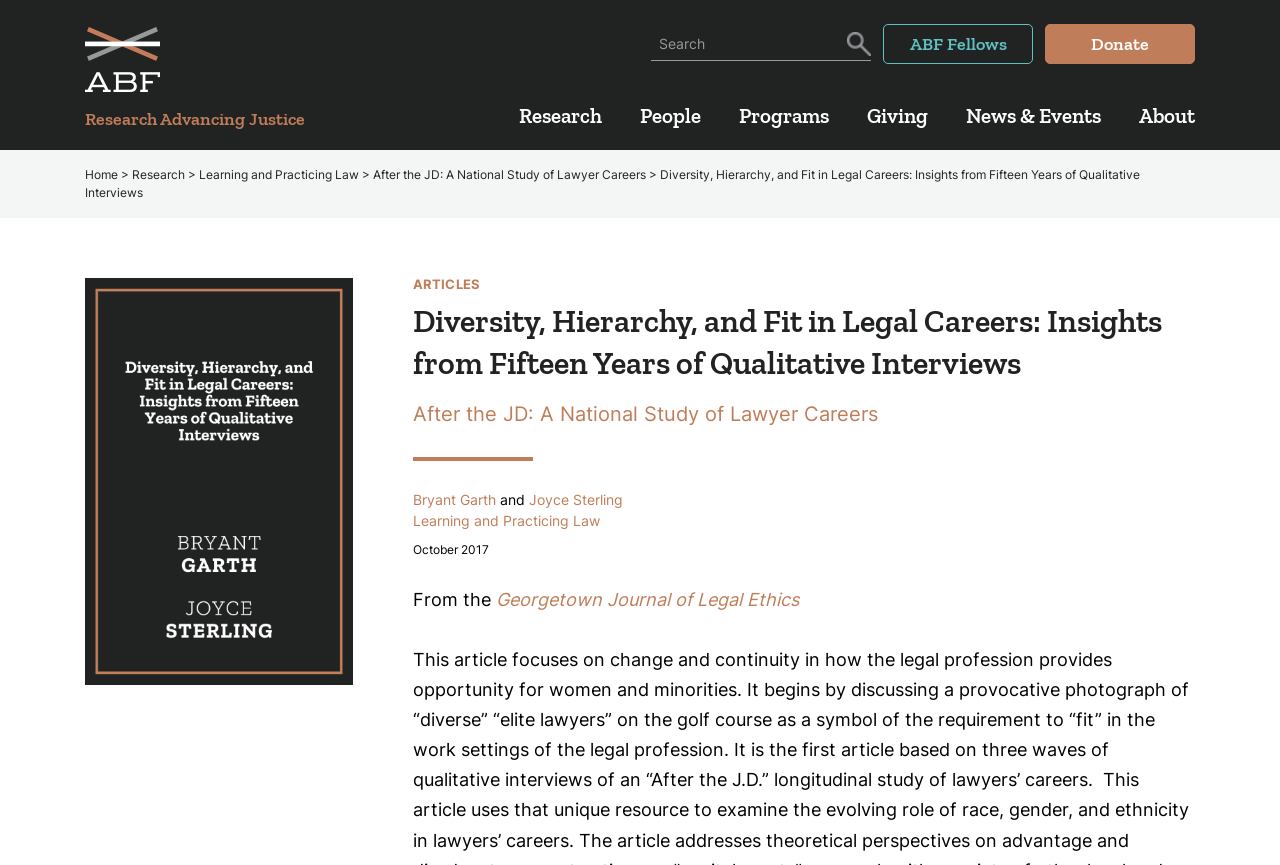Identify the bounding box coordinates for the element you need to click to achieve the following task: "Search for something". Provide the bounding box coordinates as four float numbers between 0 and 1, in the form [left, top, right, bottom].

[0.509, 0.031, 0.68, 0.071]